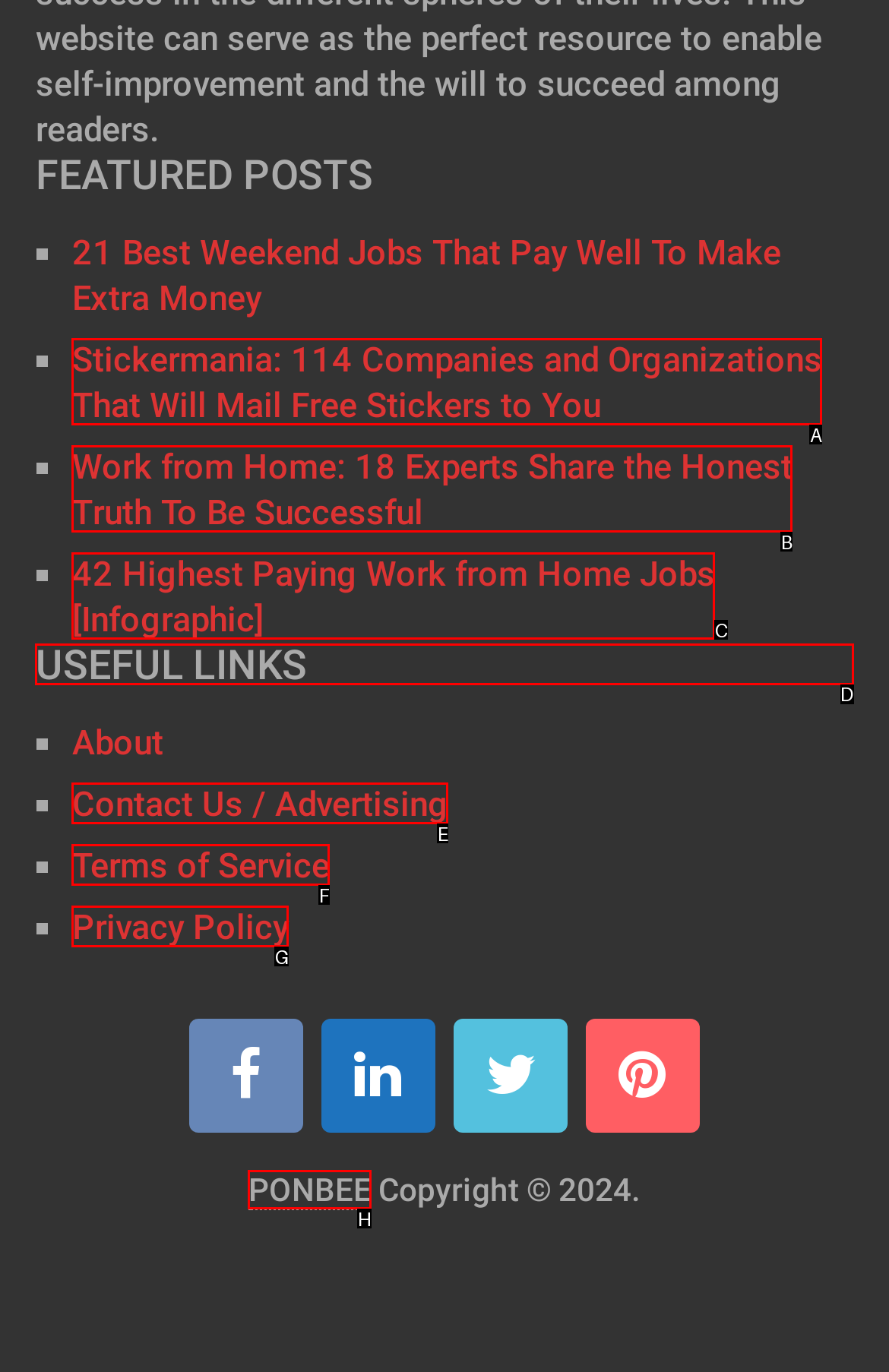Determine which element should be clicked for this task: Check useful links
Answer with the letter of the selected option.

D